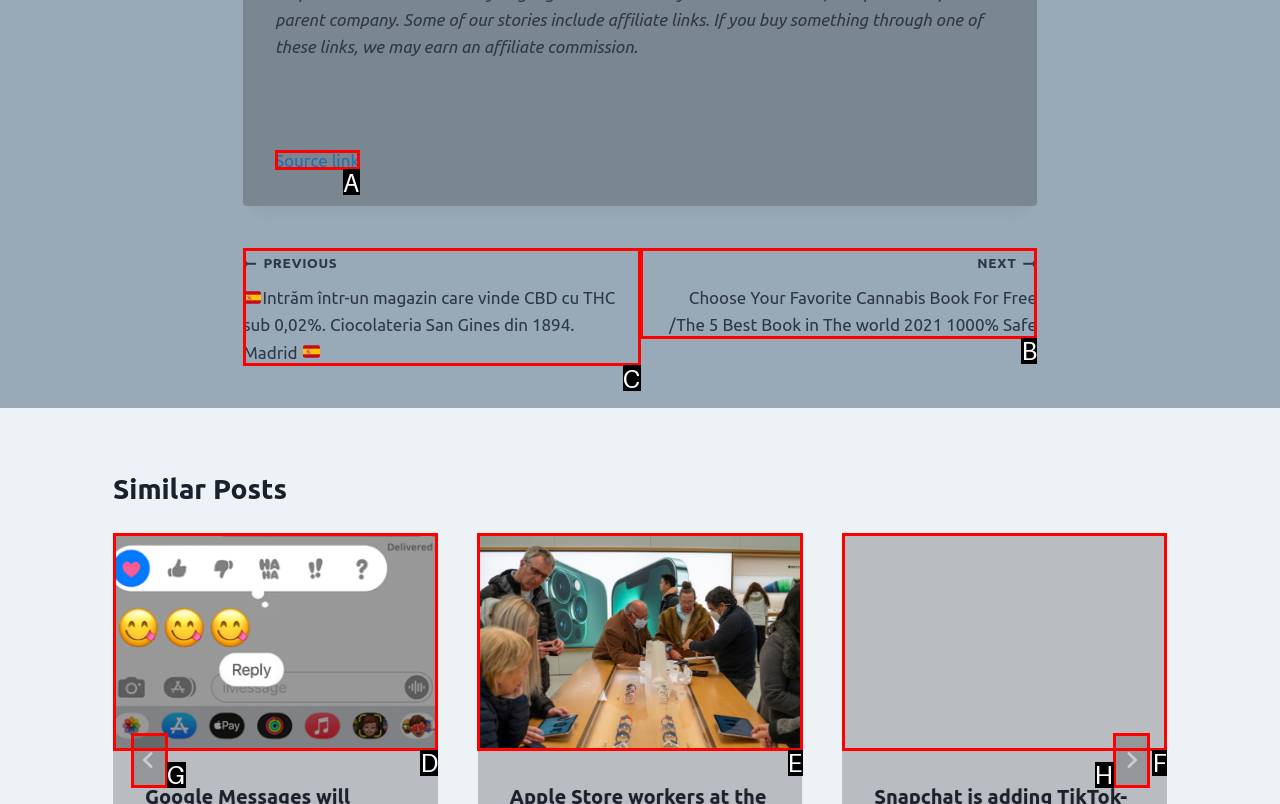For the instruction: Go to the next post, determine the appropriate UI element to click from the given options. Respond with the letter corresponding to the correct choice.

B